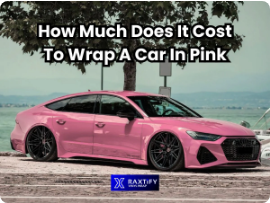With reference to the image, please provide a detailed answer to the following question: What is the background of the image?

The caption describes the background of the image as a 'serene backdrop of trees and water', which indicates that the image features a natural setting with trees and water in the background.